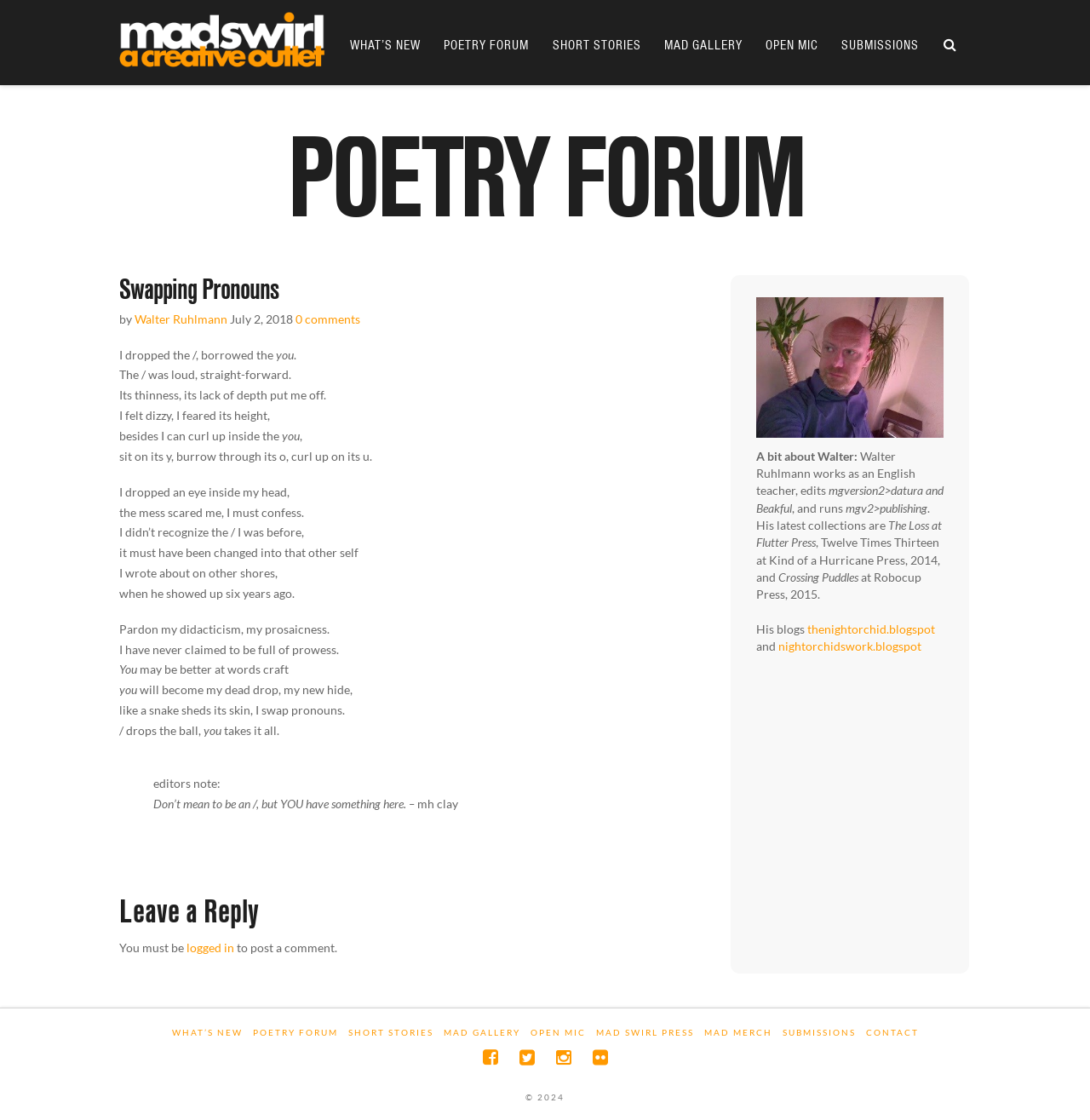Answer the question with a single word or phrase: 
How many links are there in the main navigation menu?

7